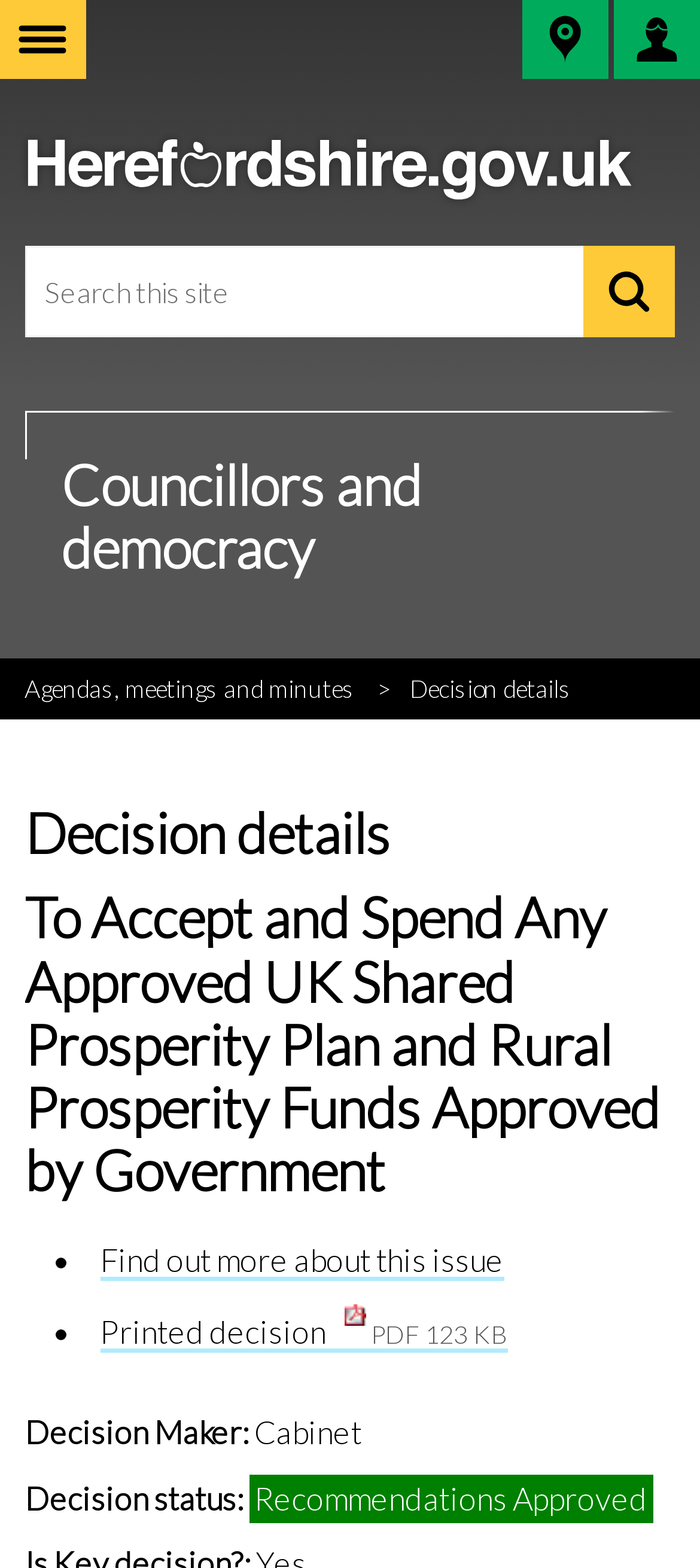Identify the bounding box for the UI element specified in this description: "Search". The coordinates must be four float numbers between 0 and 1, formatted as [left, top, right, bottom].

[0.834, 0.157, 0.965, 0.215]